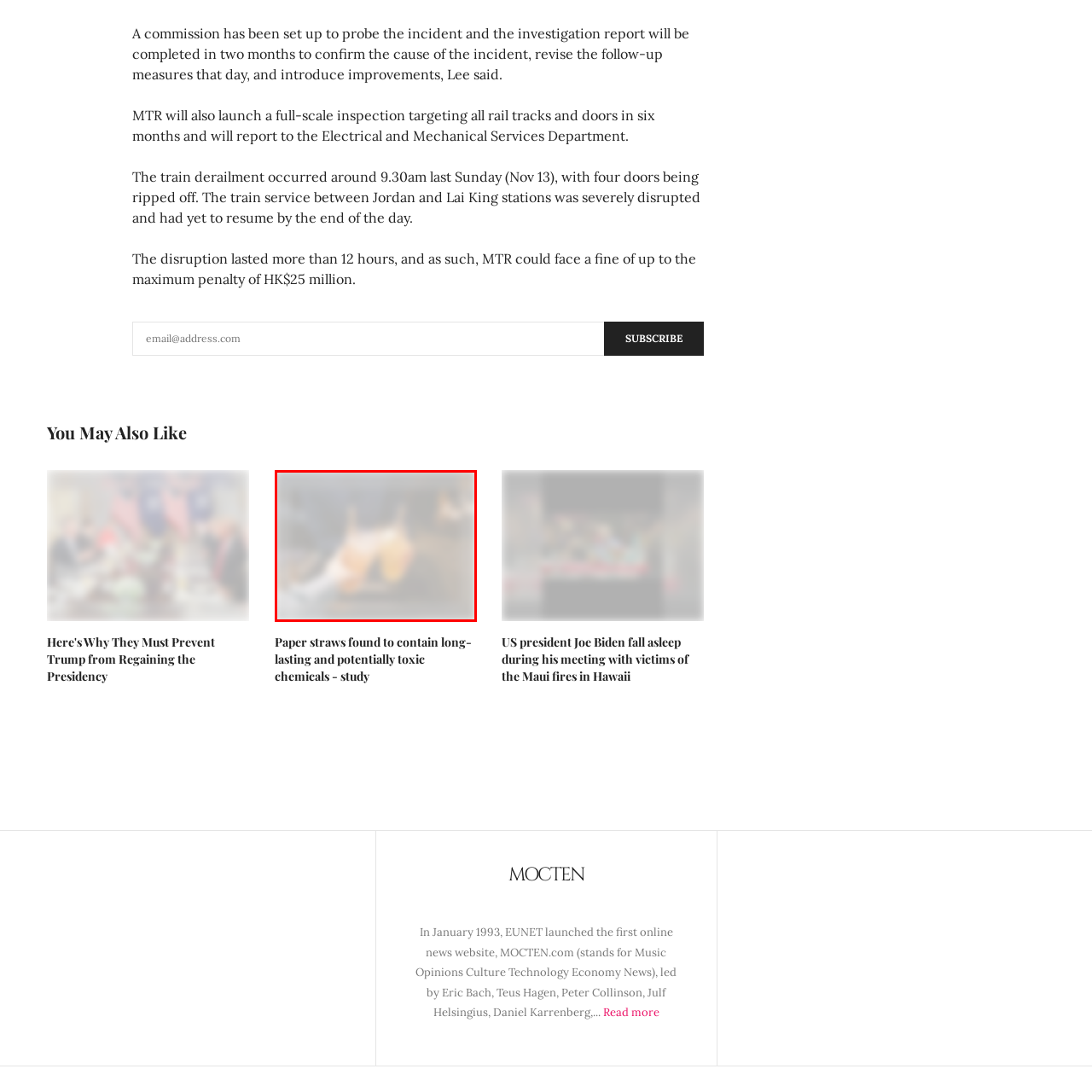What is the tone of the image?
Examine the portion of the image surrounded by the red bounding box and deliver a detailed answer to the question.

The overall tone of the image conveys a sense of creativity and engagement with a task, suggesting that the person is fully invested in the activity they are performing.